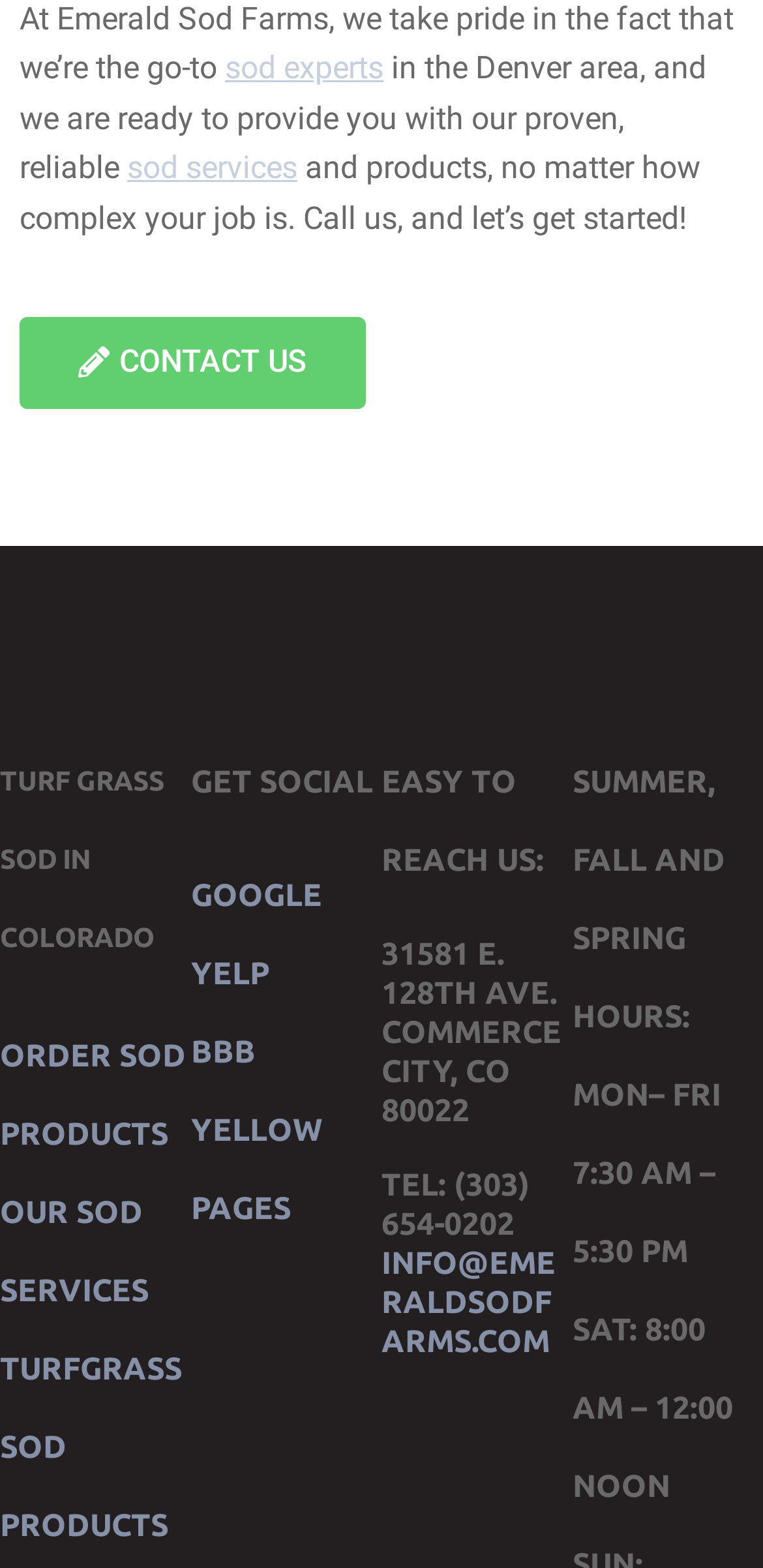Identify the bounding box coordinates of the clickable region required to complete the instruction: "Get social on GOOGLE". The coordinates should be given as four float numbers within the range of 0 and 1, i.e., [left, top, right, bottom].

[0.25, 0.56, 0.422, 0.582]